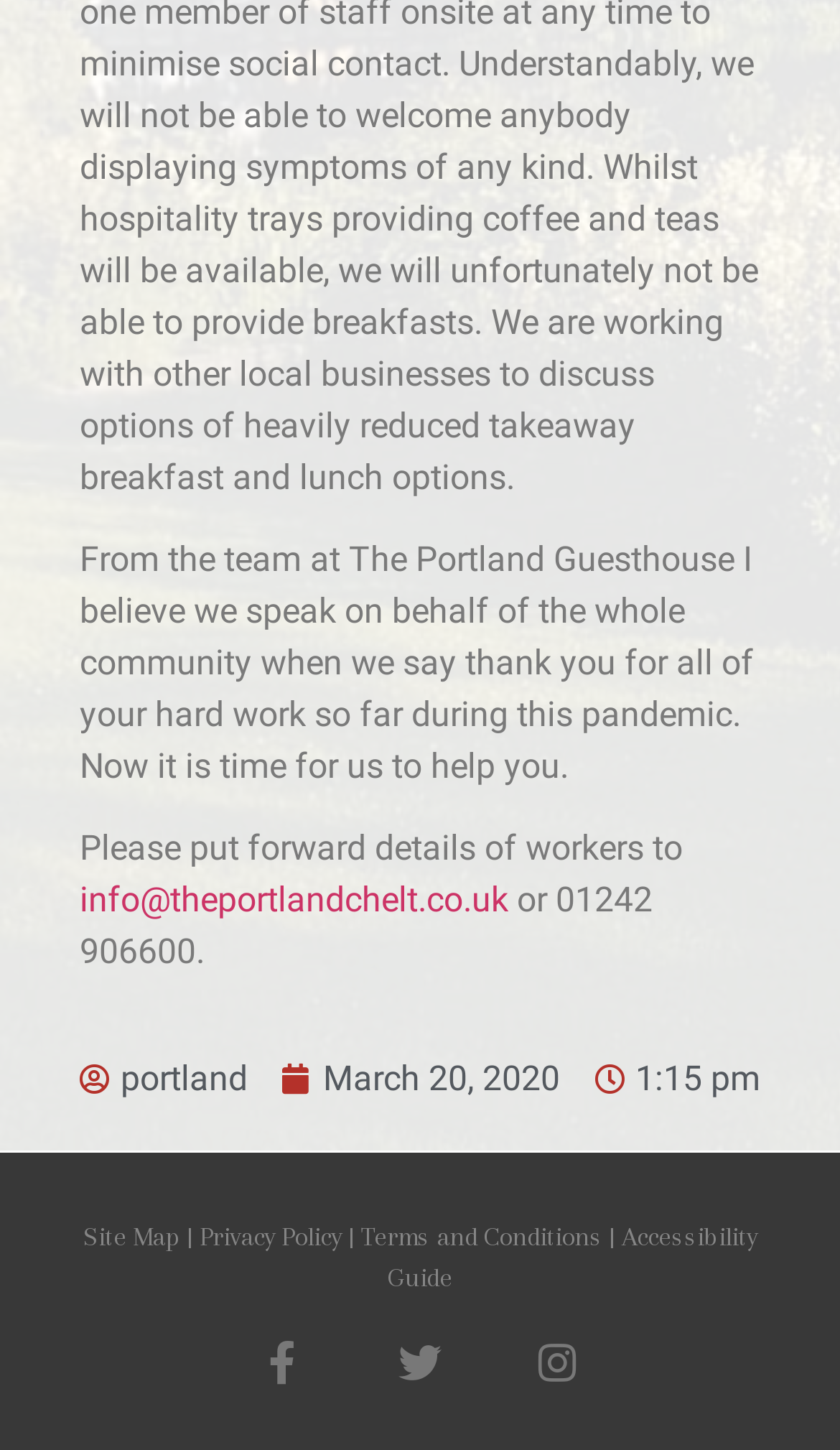What is the phone number to contact for details?
Identify the answer in the screenshot and reply with a single word or phrase.

01242 906600